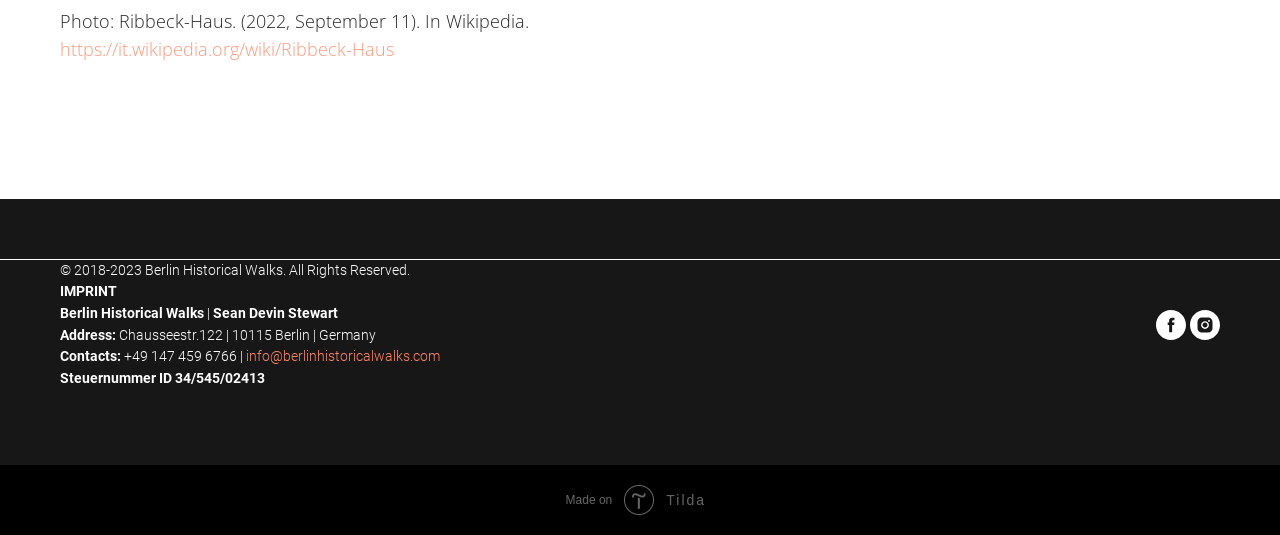What is the address of the organization?
Using the image provided, answer with just one word or phrase.

Chausseestr.122 | 10115 Berlin | Germany